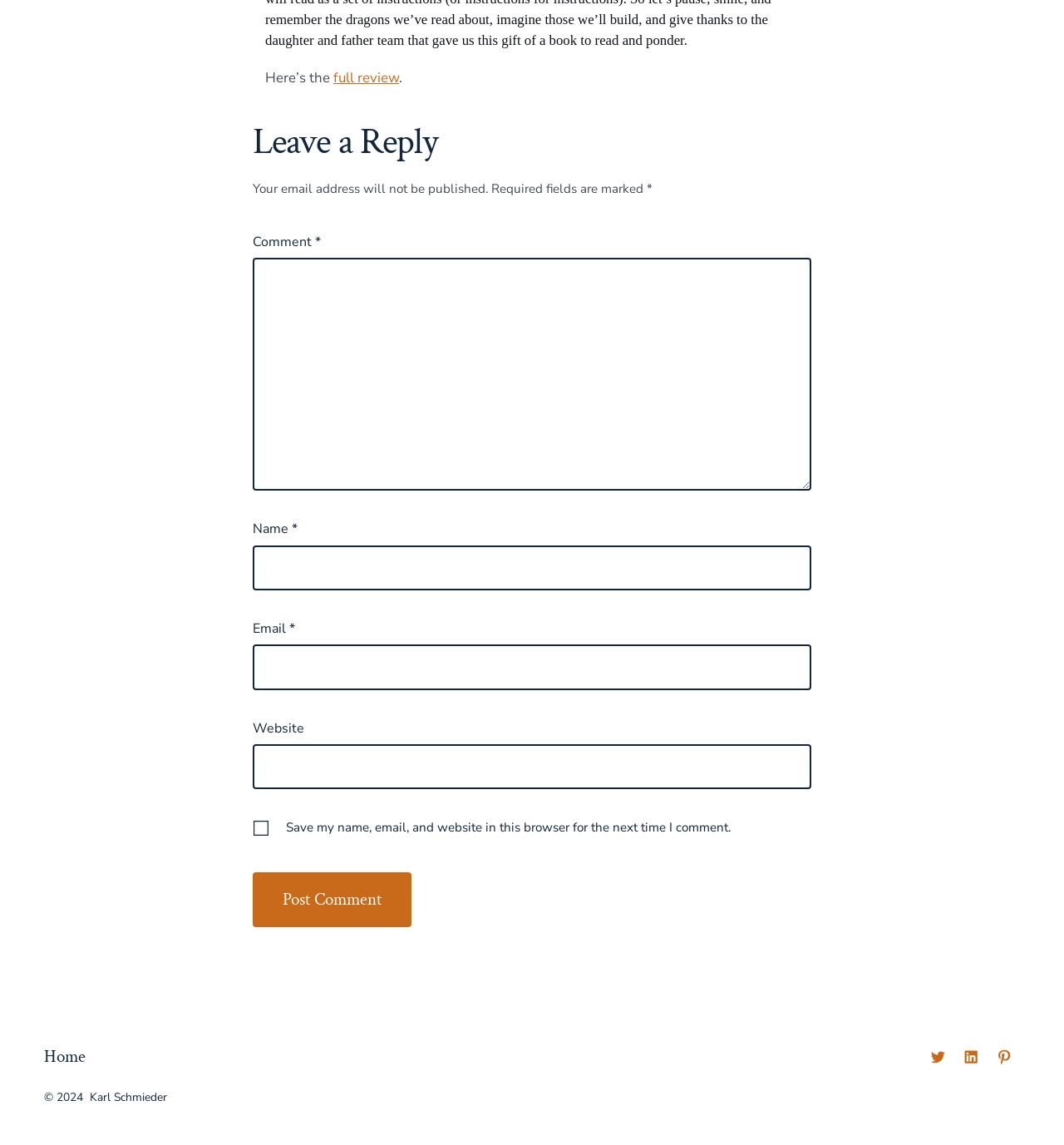Please determine the bounding box coordinates of the clickable area required to carry out the following instruction: "Open Twitter in a new tab". The coordinates must be four float numbers between 0 and 1, represented as [left, top, right, bottom].

[0.867, 0.91, 0.895, 0.936]